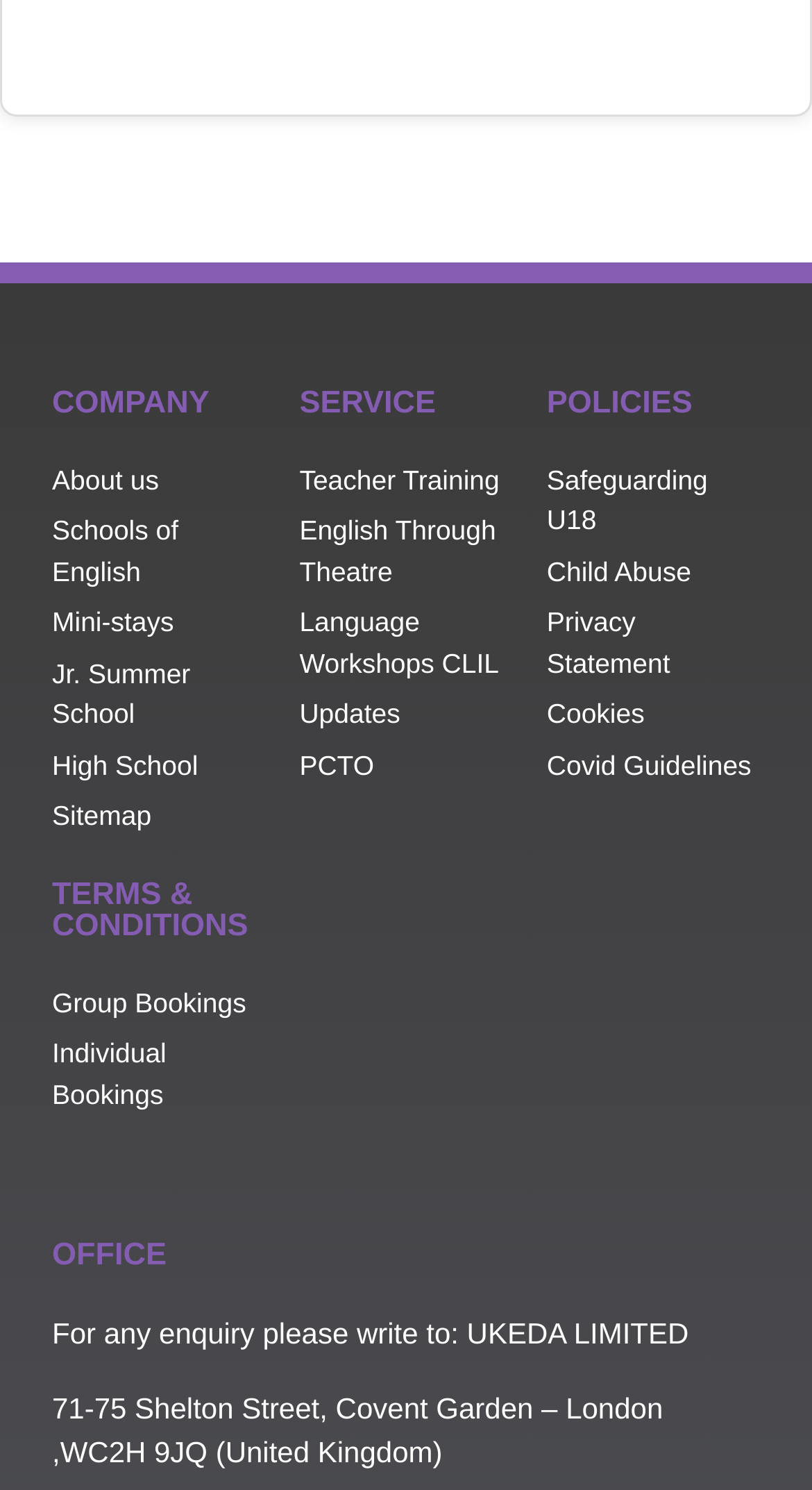Predict the bounding box coordinates of the area that should be clicked to accomplish the following instruction: "Read Privacy Statement". The bounding box coordinates should consist of four float numbers between 0 and 1, i.e., [left, top, right, bottom].

[0.673, 0.404, 0.927, 0.459]